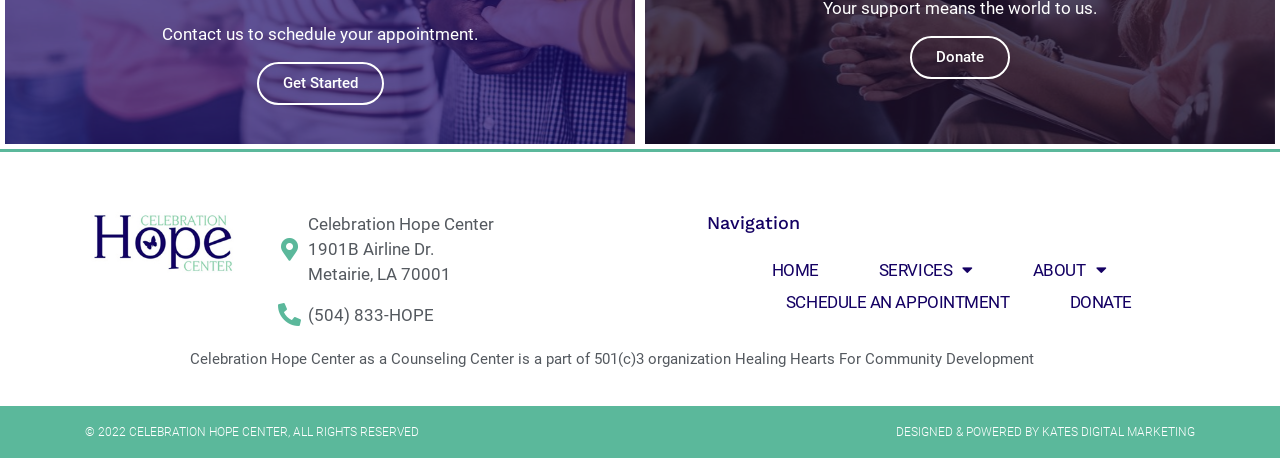What is the name of the organization that Celebration Hope Center is a part of?
Based on the visual, give a brief answer using one word or a short phrase.

Healing Hearts For Community Development